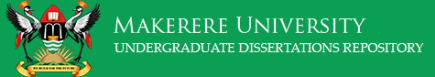Create an extensive and detailed description of the image.

The image features the official logo of Makerere University, prominently displayed at the top of its Undergraduate Dissertations Repository webpage. The logo showcases elements that are symbolic of the university's heritage and identity, including a vibrant green background which signifies growth and knowledge. The central emblem includes two grey cranes, representing strength and resilience, flanking a shield that bears the university's crest. Above the crest, the name "Makerere University" is boldly inscribed in white, conveying a sense of authority and academic prestige. Below the logo, the text "UNDERGRADUATE DISSERTATIONS REPOSITORY" is presented, underscoring the purpose of the platform as a digital archive for student research. This visual representation encapsulates the spirit of academic excellence and dedication to scholarship at Makerere University.